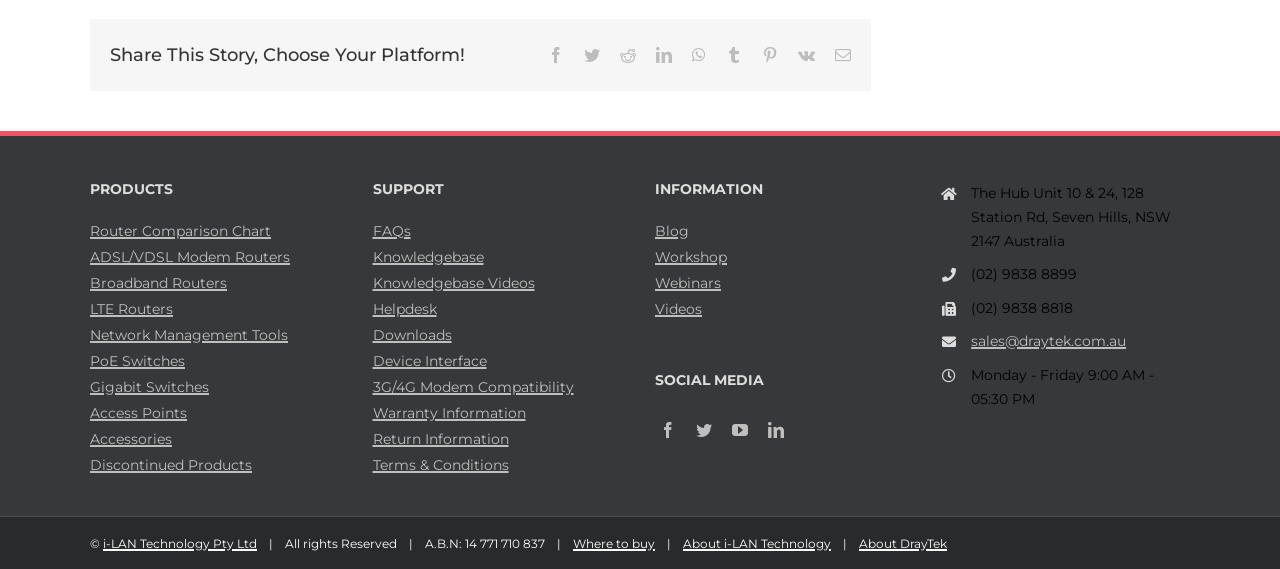What are the social media platforms available?
Based on the image, give a concise answer in the form of a single word or short phrase.

Facebook, Twitter, YouTube, LinkedIn